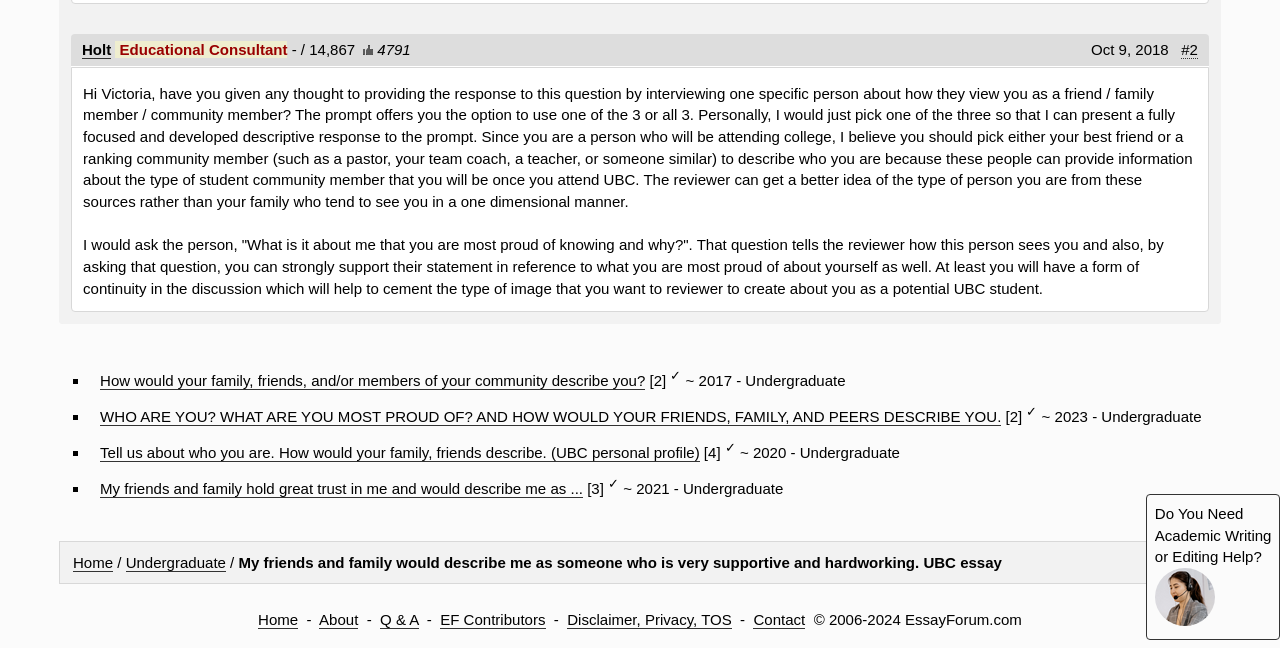Find the bounding box of the UI element described as follows: "Q & A".

[0.297, 0.942, 0.327, 0.97]